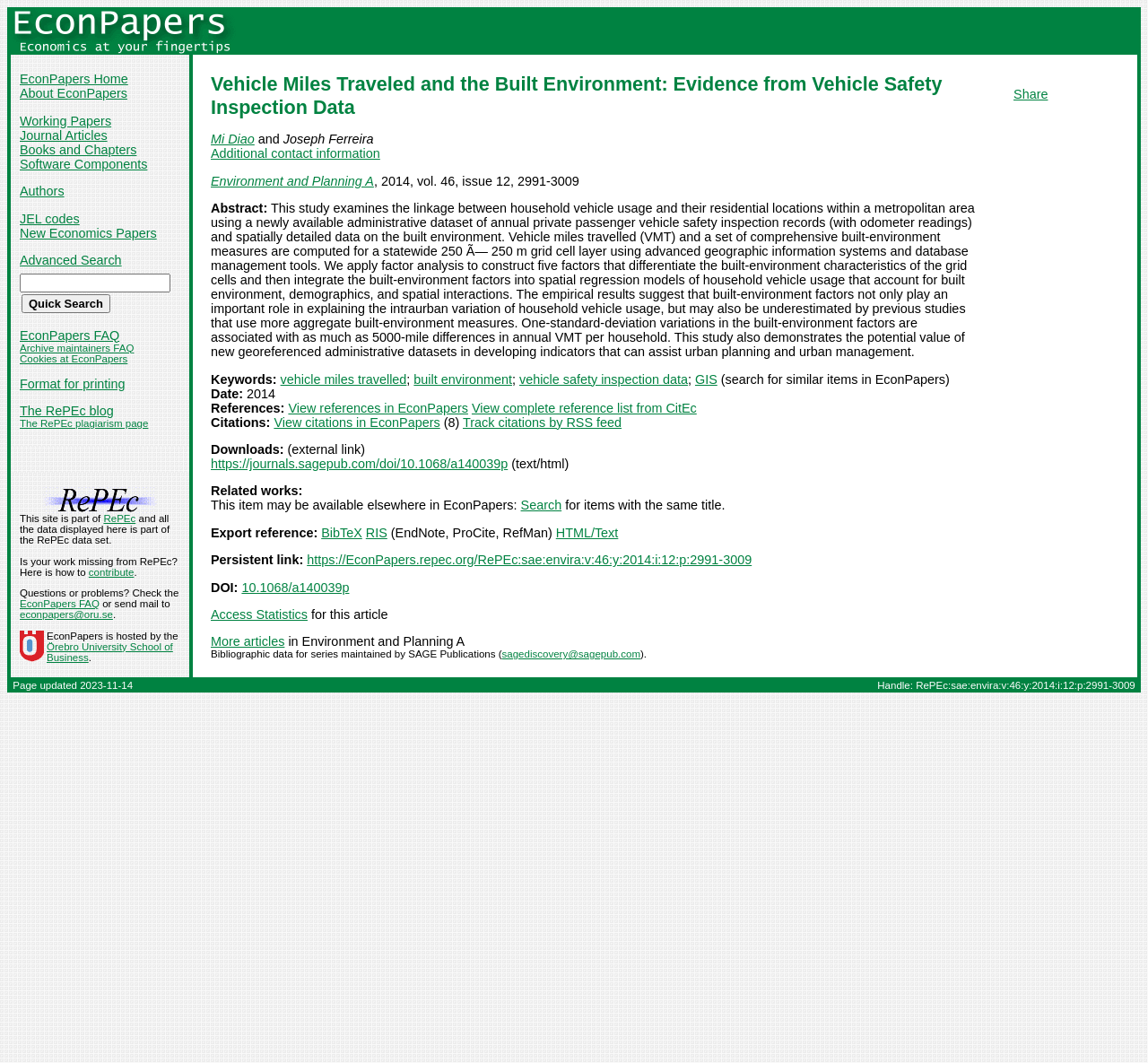Using the webpage screenshot and the element description Cookies at EconPapers, determine the bounding box coordinates. Specify the coordinates in the format (top-left x, top-left y, bottom-right x, bottom-right y) with values ranging from 0 to 1.

[0.017, 0.332, 0.111, 0.342]